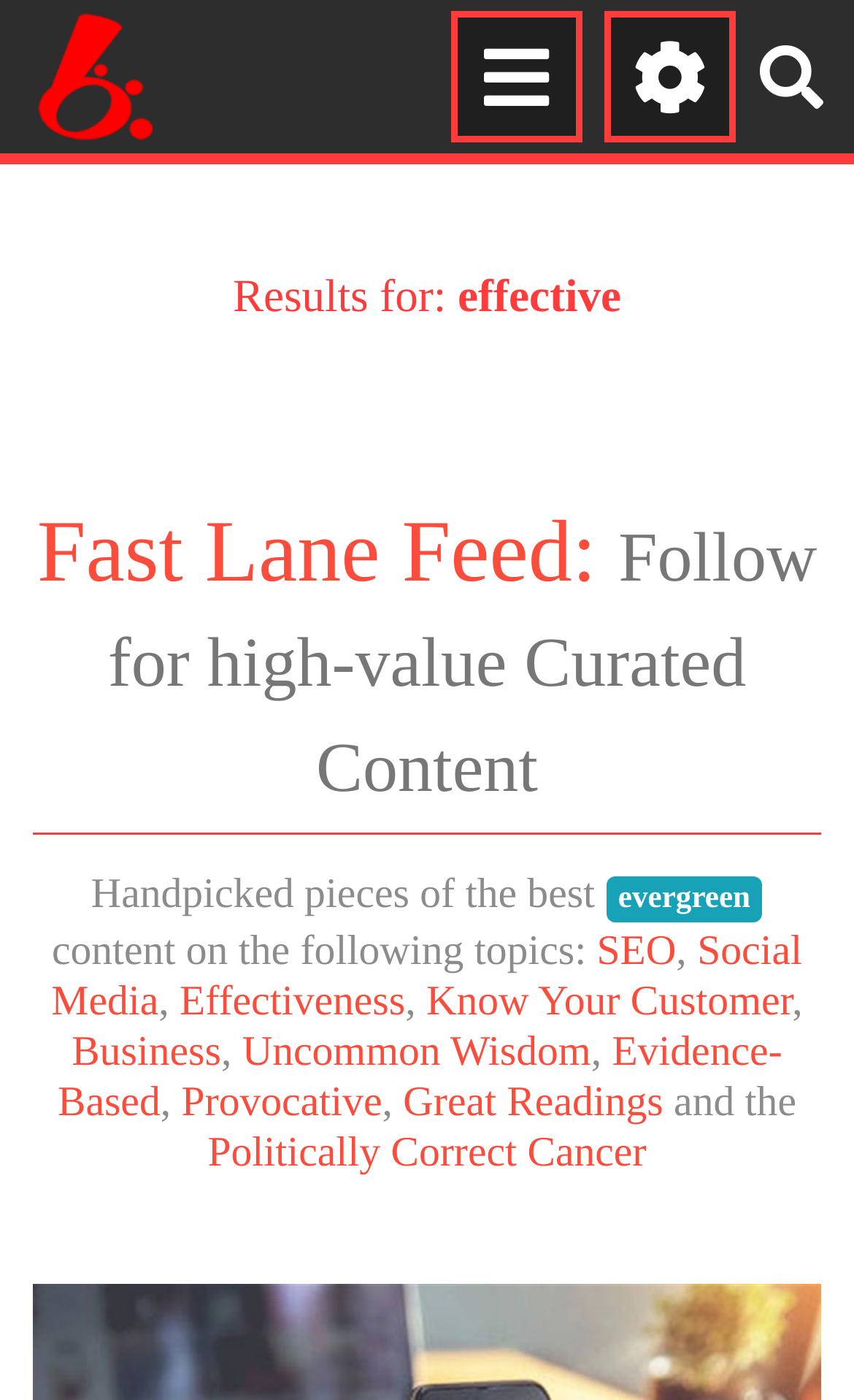Provide the bounding box coordinates of the area you need to click to execute the following instruction: "Learn about Politically Correct Cancer".

[0.243, 0.808, 0.757, 0.841]